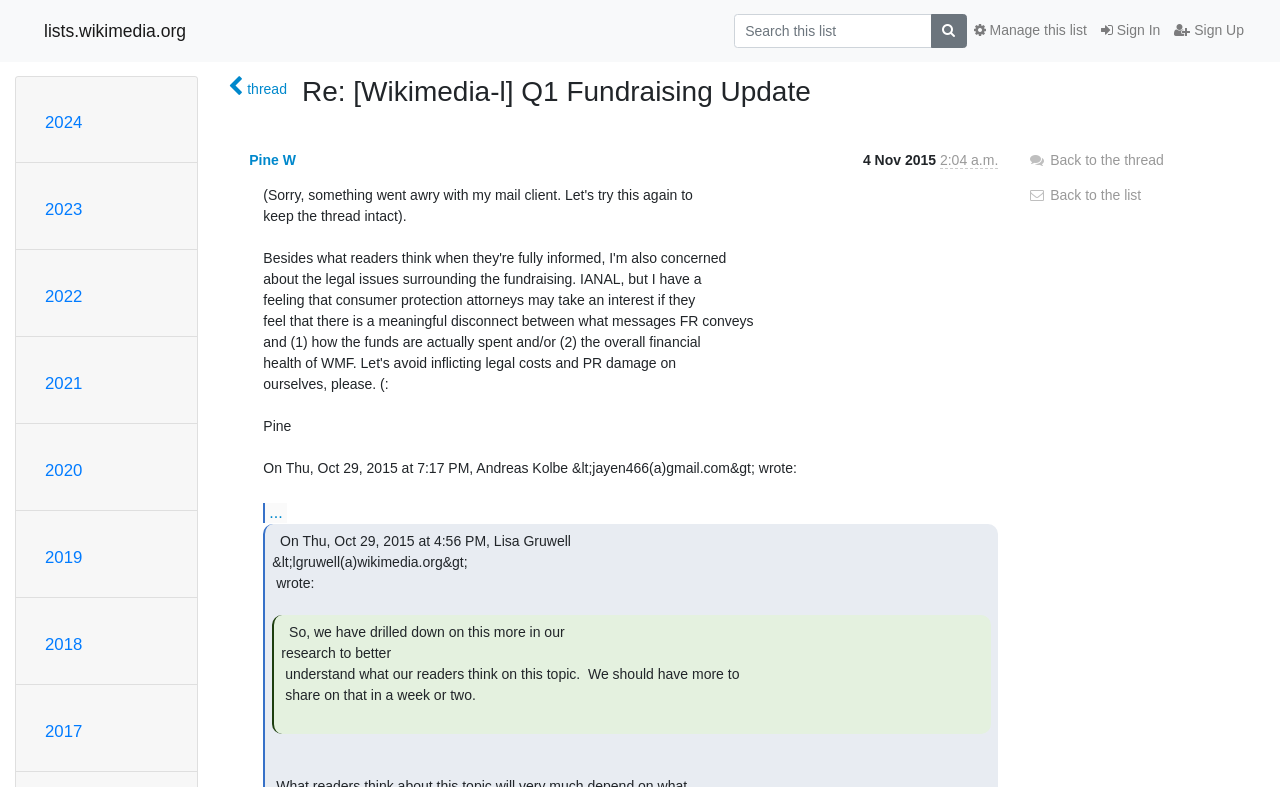Explain in detail what you observe on this webpage.

This webpage appears to be a discussion thread on a mailing list, specifically the Wikimedia-l list. At the top, there is a search bar with a magnifying glass icon and a "Search this list" placeholder text. To the right of the search bar, there are links to sign in, sign up, and manage the list.

Below the search bar, there are several headings listed in reverse chronological order, ranging from 2017 to 2024, which likely represent the years of discussion threads on this mailing list.

The main content of the page is a discussion thread titled "Re: [Wikimedia-l] Q1 Fundraising Update". The thread starts with a message from Pine W, dated November 4, 2015, with the sender's time zone indicated as 6:04 p.m. The message is followed by a response from Lisa Gruwell, dated October 29, 2015, which discusses research on a topic and promises to share more information in a week or two.

To the right of the thread, there are links to navigate back to the thread or the list. There is also a link to view more of the thread, indicated by an ellipsis. At the top-right corner, there are links to sign in, sign up, and manage the list.